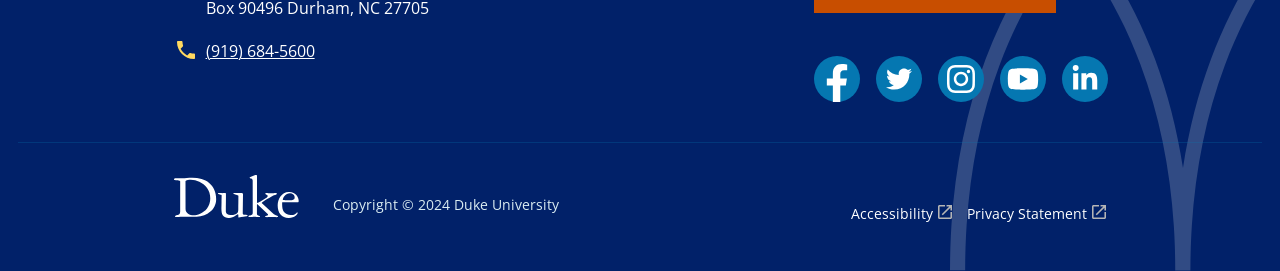Extract the bounding box coordinates for the UI element described as: "aria-label="LinkedIn link" title="LinkedIn link"".

[0.829, 0.207, 0.865, 0.377]